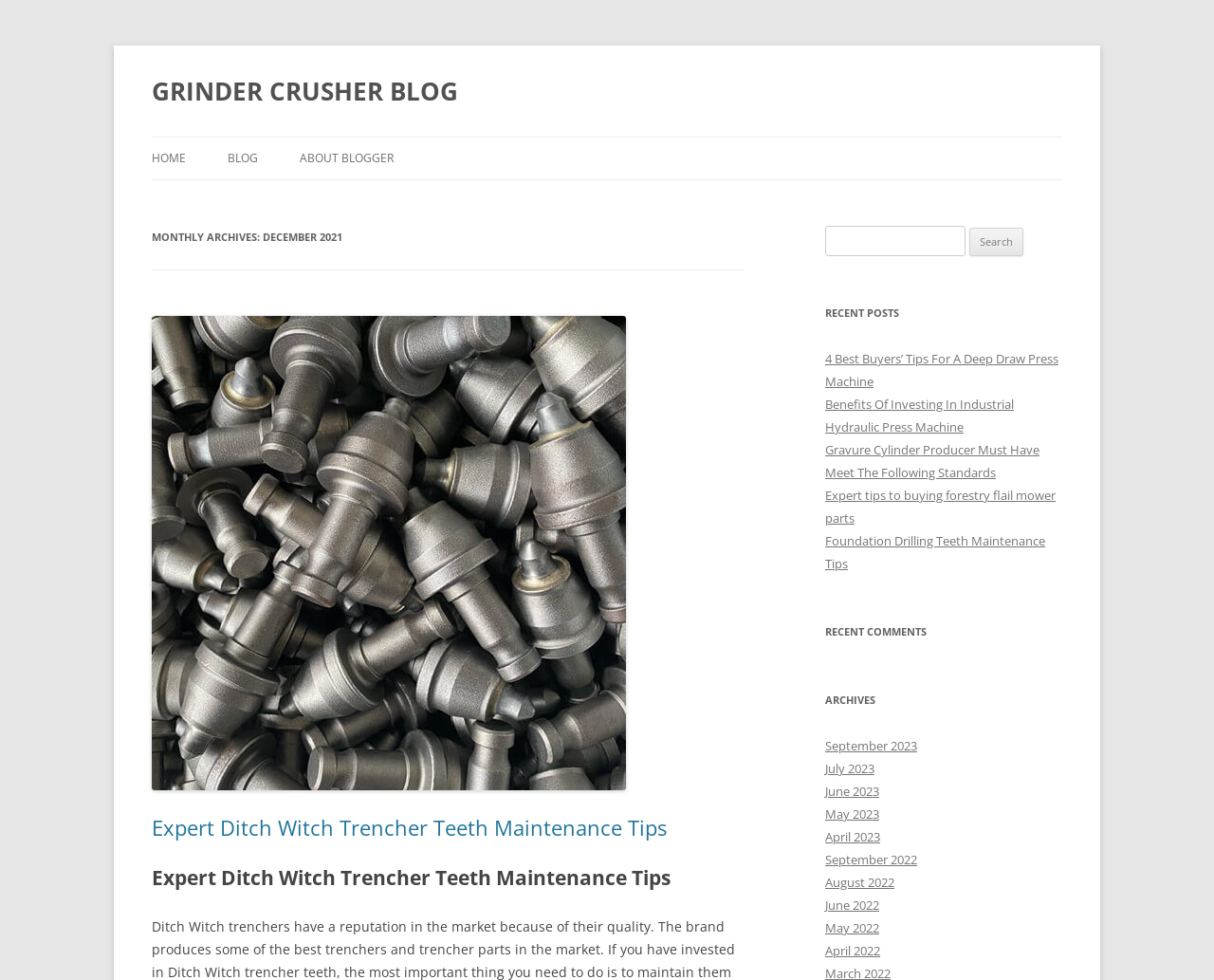Give a detailed account of the webpage's layout and content.

The webpage is a blog titled "GRINDER CRUSHER BLOG" with a focus on December 2021. At the top, there is a heading with the blog title, accompanied by a link to the blog. Below this, there is a link to skip to the content.

The main navigation menu is located at the top, with links to "HOME", "BLOG", and "ABOUT BLOGGER". 

Below the navigation menu, there is a header section with a heading "MONTHLY ARCHIVES: DECEMBER 2021". This section contains an image and a heading "Expert Ditch Witch Trencher Teeth Maintenance Tips", which is also a link to the article. There is another heading with the same title below the image.

To the right of the header section, there is a search bar with a label "Search for:" and a text box to input search queries. A search button is located next to the text box.

Below the search bar, there are several sections. The first section is titled "RECENT POSTS" and contains five links to recent articles, including "4 Best Buyers’ Tips For A Deep Draw Press Machine" and "Expert tips to buying forestry flail mower parts".

The next section is titled "RECENT COMMENTS", followed by a section titled "ARCHIVES", which contains links to monthly archives from September 2023 to April 2022.